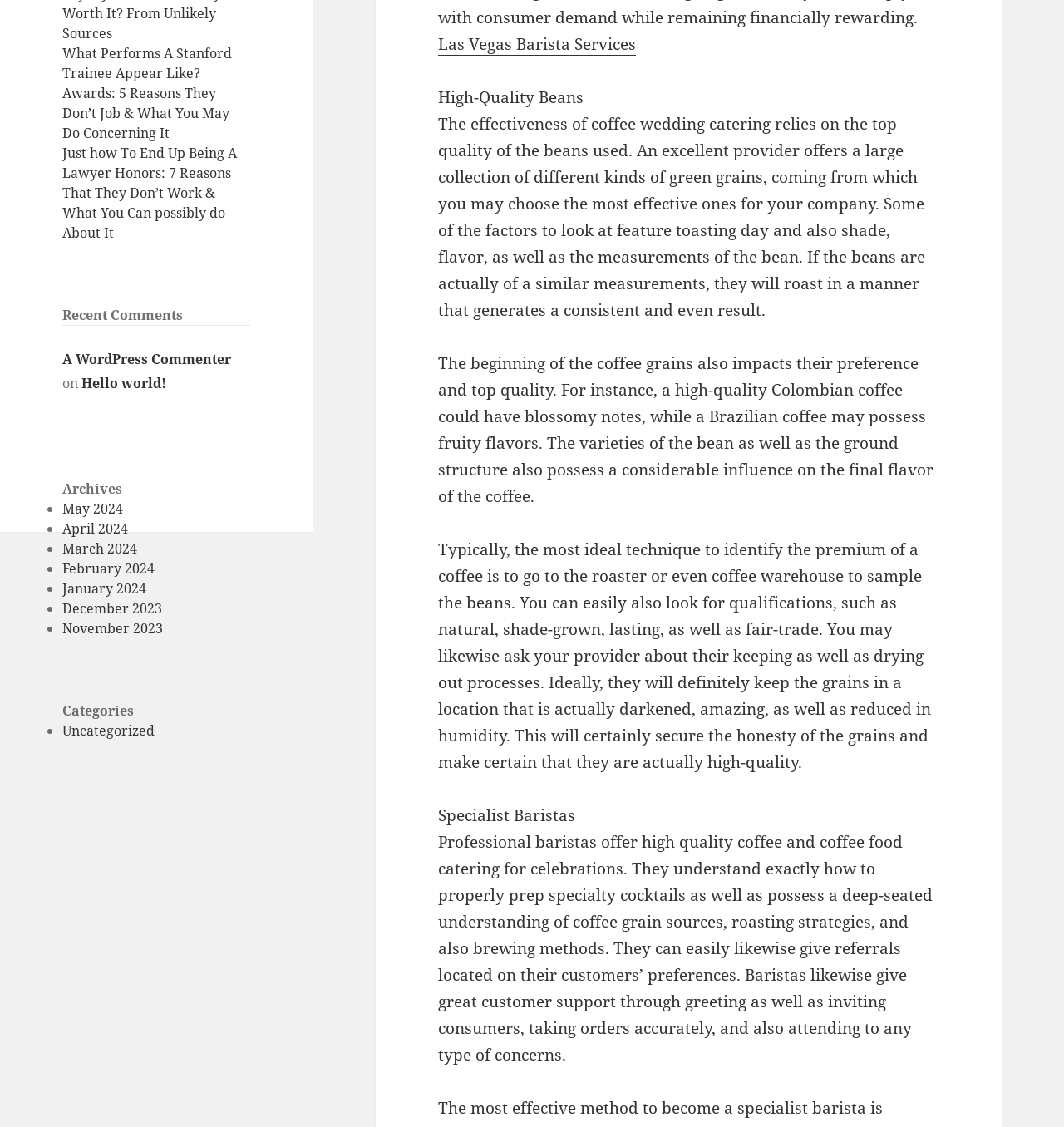Identify the bounding box coordinates for the UI element described as follows: "A WordPress Commenter". Ensure the coordinates are four float numbers between 0 and 1, formatted as [left, top, right, bottom].

[0.059, 0.31, 0.217, 0.326]